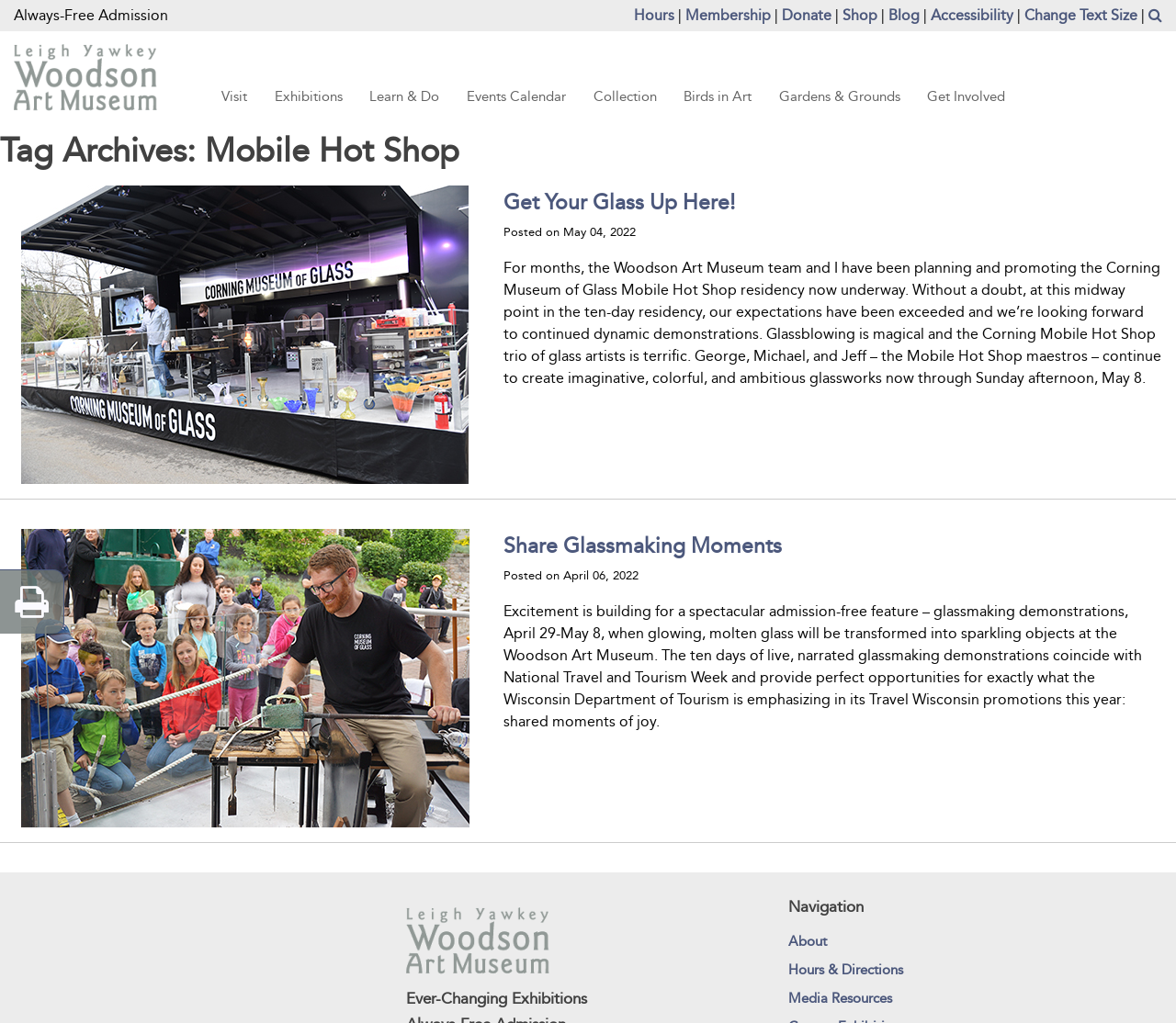Respond to the following query with just one word or a short phrase: 
What is the admission policy of the museum?

Always-Free Admission